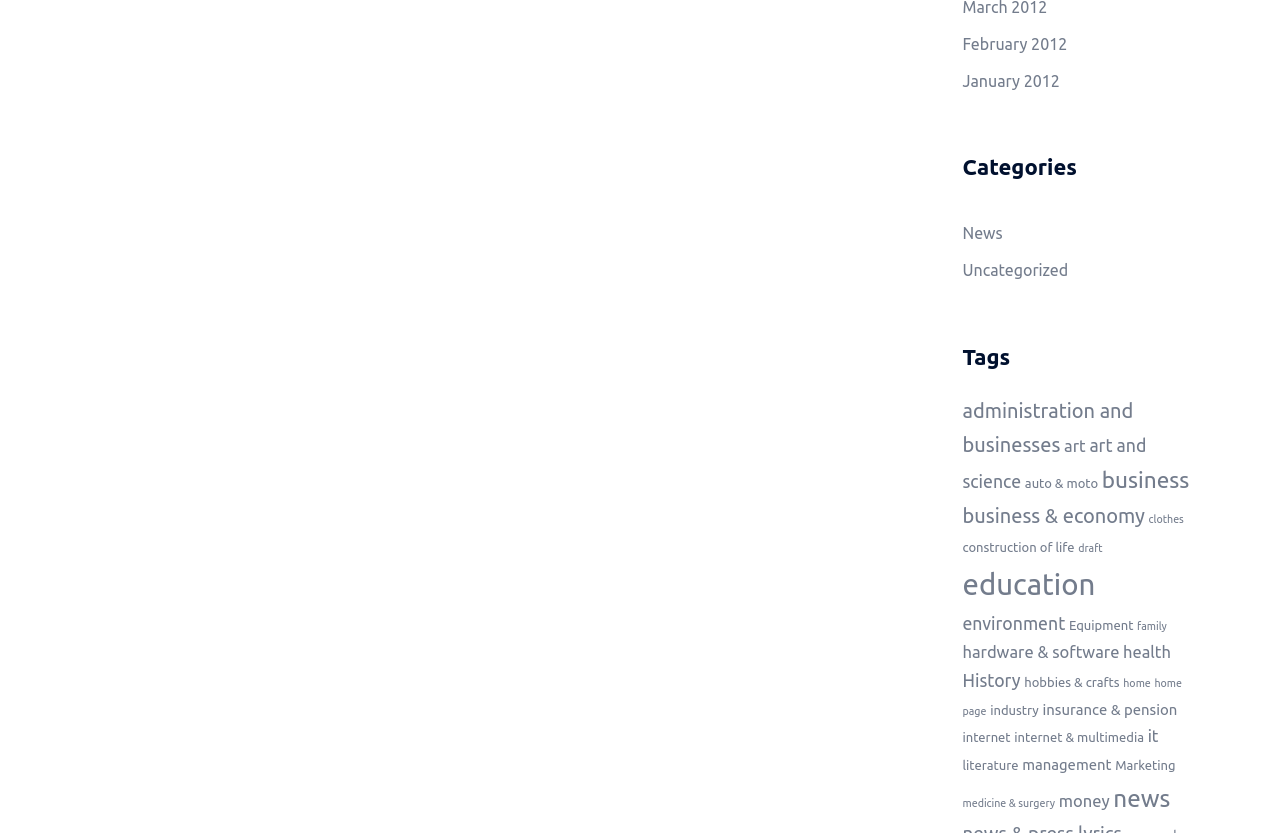How many items are in the 'business & economy' category?
Please provide a comprehensive answer to the question based on the webpage screenshot.

I examined the links under the 'Categories' heading and found the link 'business & economy (9 items)', which indicates that there are 9 items in this category.